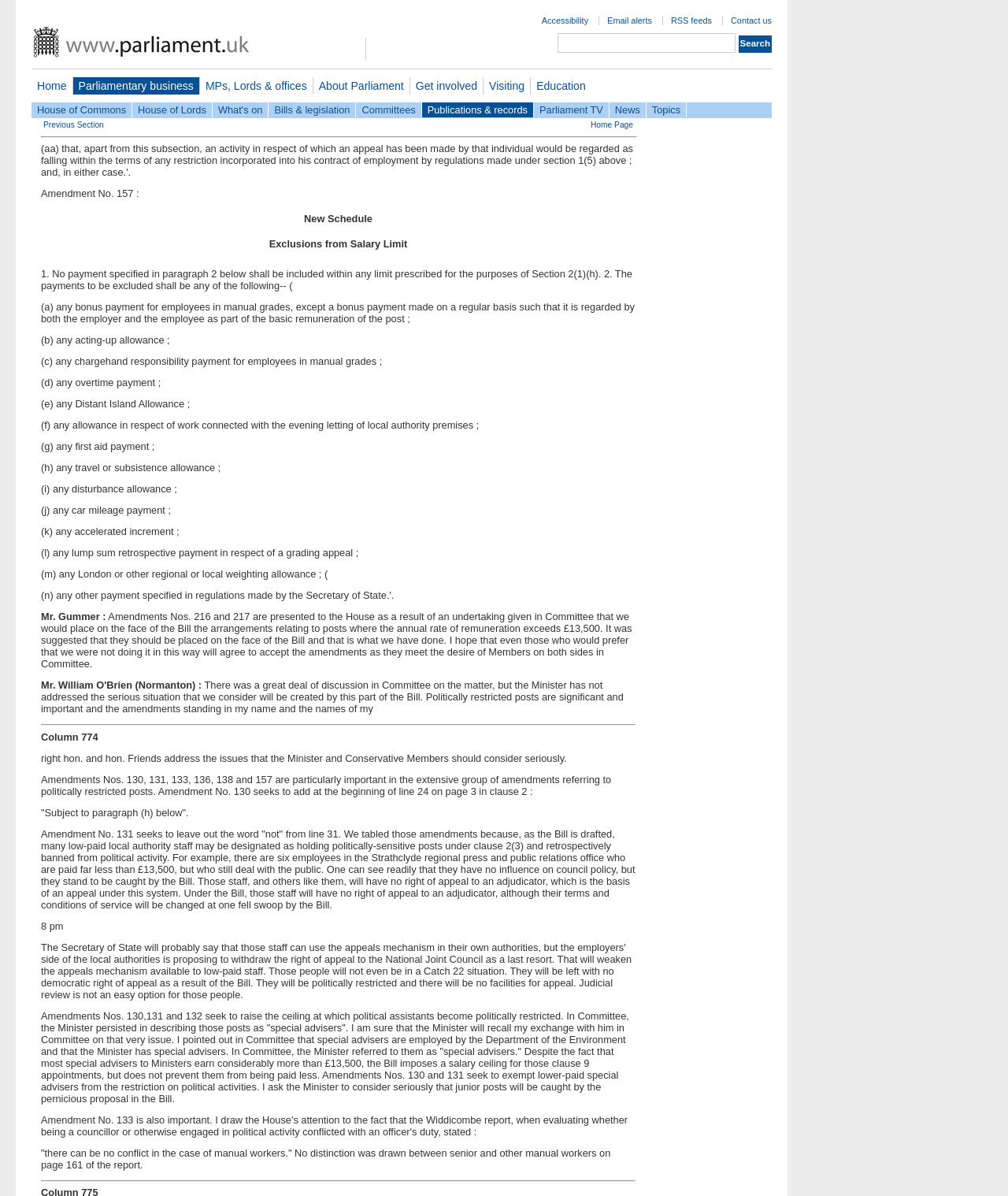Locate the bounding box of the UI element with the following description: "Visiting".

[0.48, 0.065, 0.526, 0.079]